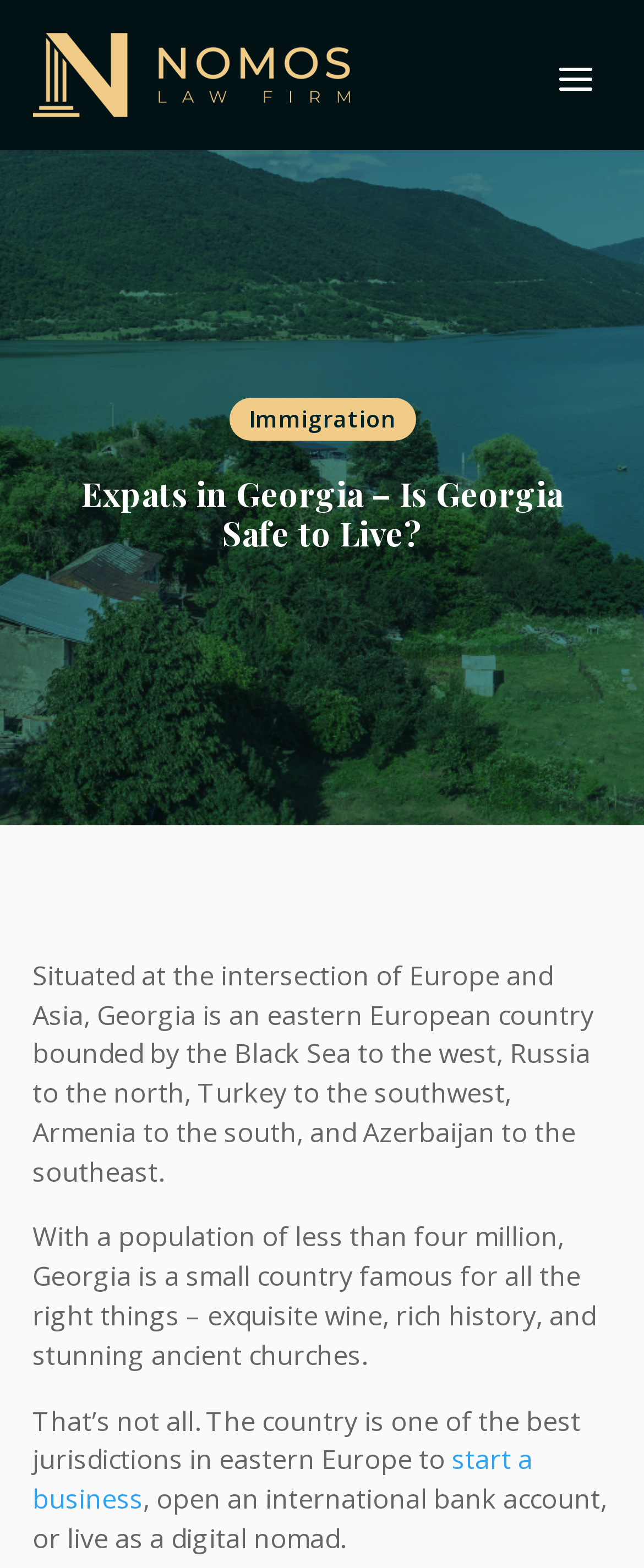Answer the following in one word or a short phrase: 
Where is Georgia situated?

intersection of Europe and Asia